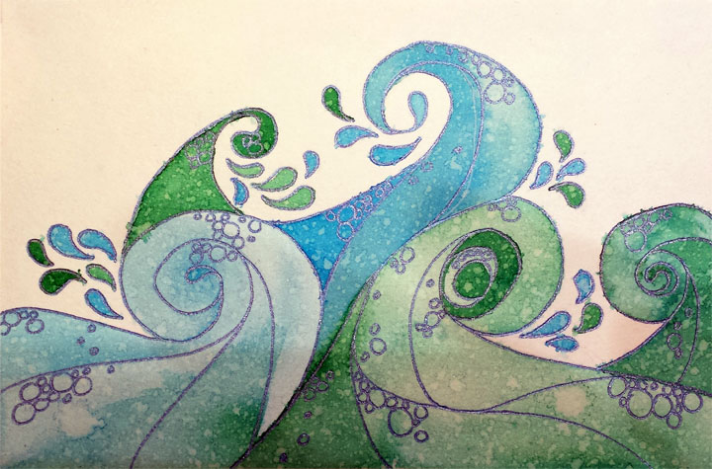What is the size of the artwork?
Based on the image, answer the question with a single word or brief phrase.

6 inches by 4 inches